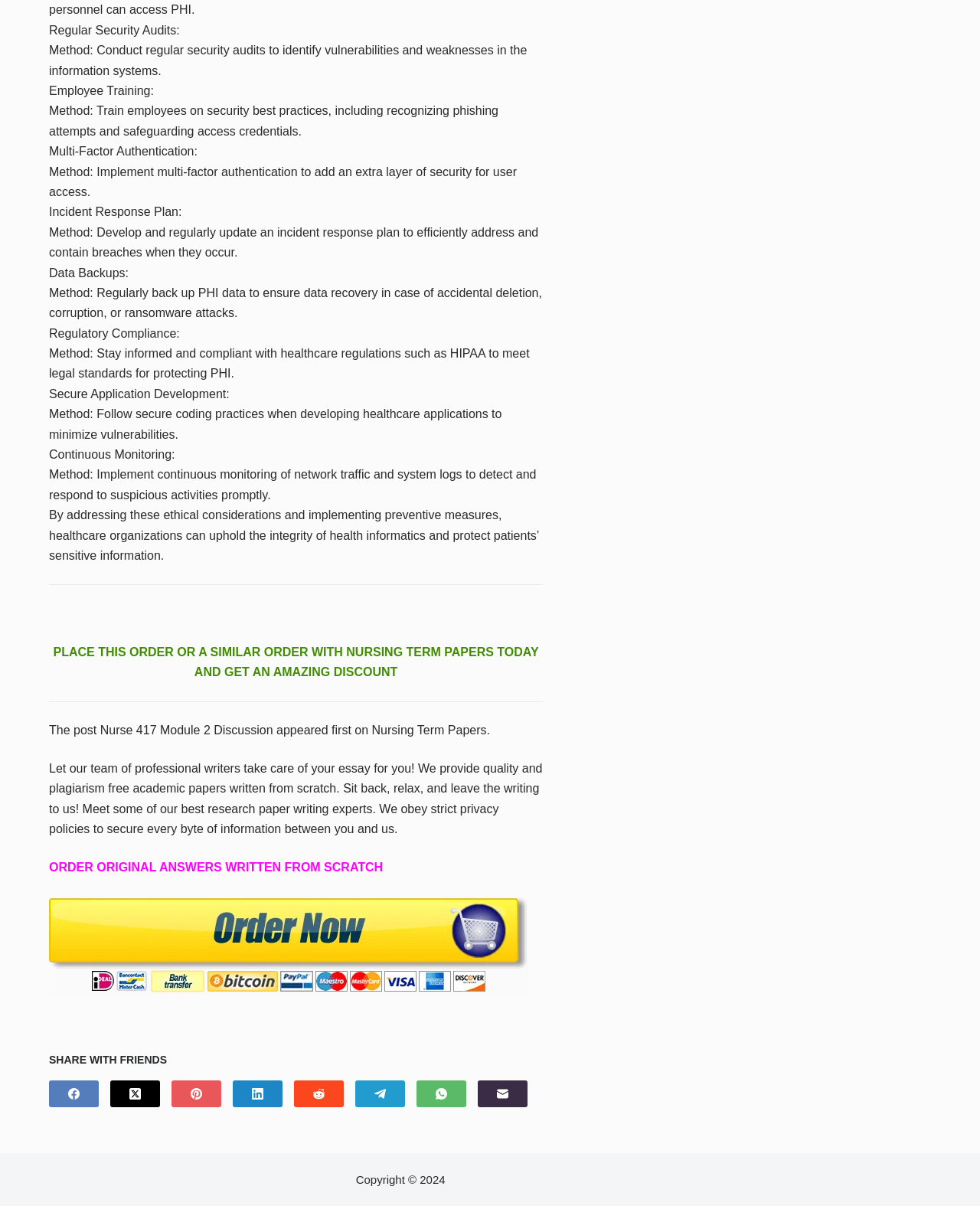What is the call-to-action at the bottom of the page?
Please describe in detail the information shown in the image to answer the question.

The call-to-action at the bottom of the page is 'PLACE YOUR ORDER' which is a link that encourages users to place an order for academic papers. This is accompanied by an image with the same text, making it a prominent feature on the webpage.